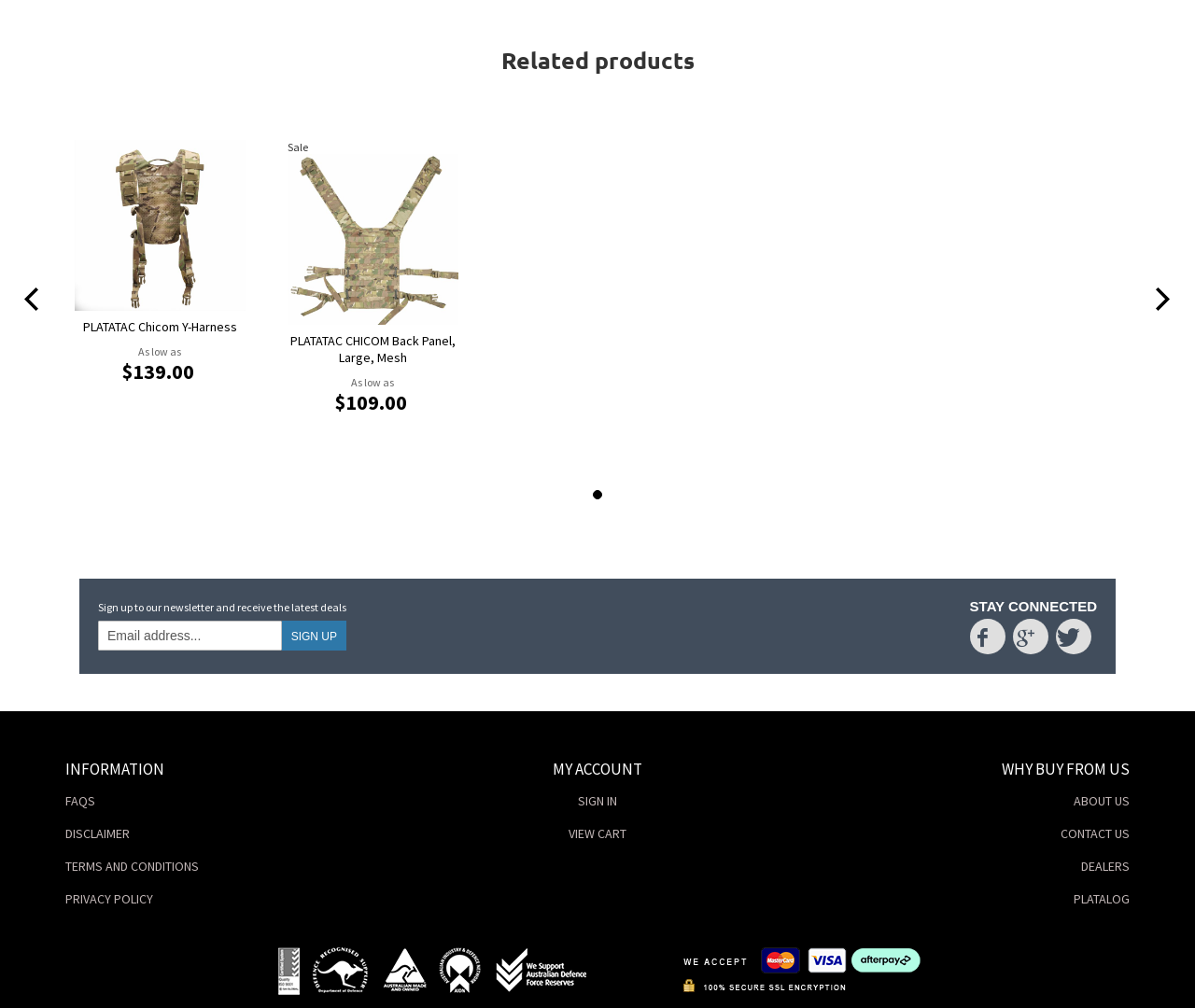What social media platforms are linked at the bottom of the page?
Refer to the image and give a detailed response to the question.

There are three social media platforms linked at the bottom of the page because there are three links with icons that resemble popular social media platforms, and they are placed together in a section labeled 'STAY CONNECTED'.